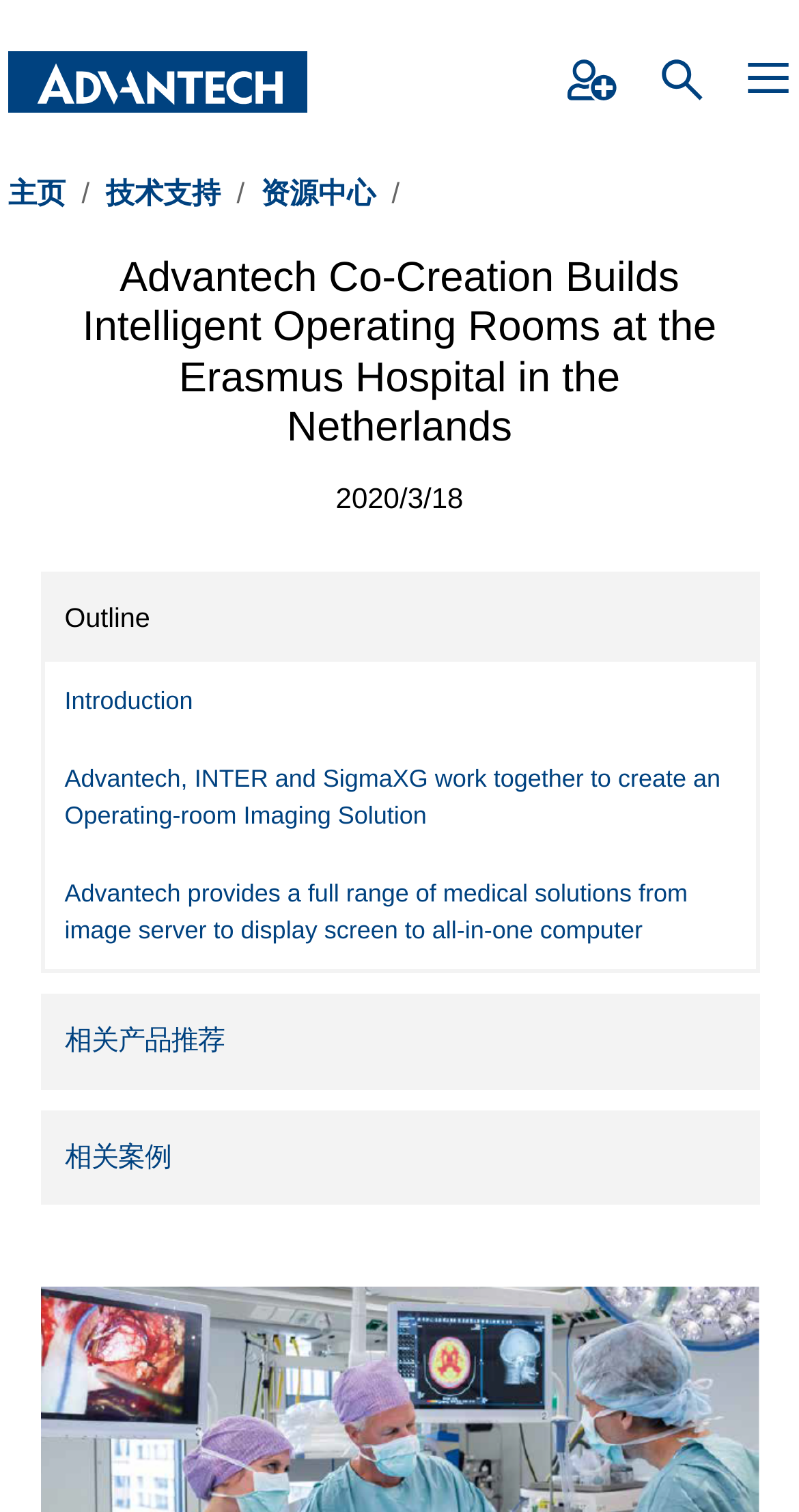Provide the bounding box coordinates for the UI element that is described by this text: "资源中心". The coordinates should be in the form of four float numbers between 0 and 1: [left, top, right, bottom].

[0.316, 0.098, 0.48, 0.157]